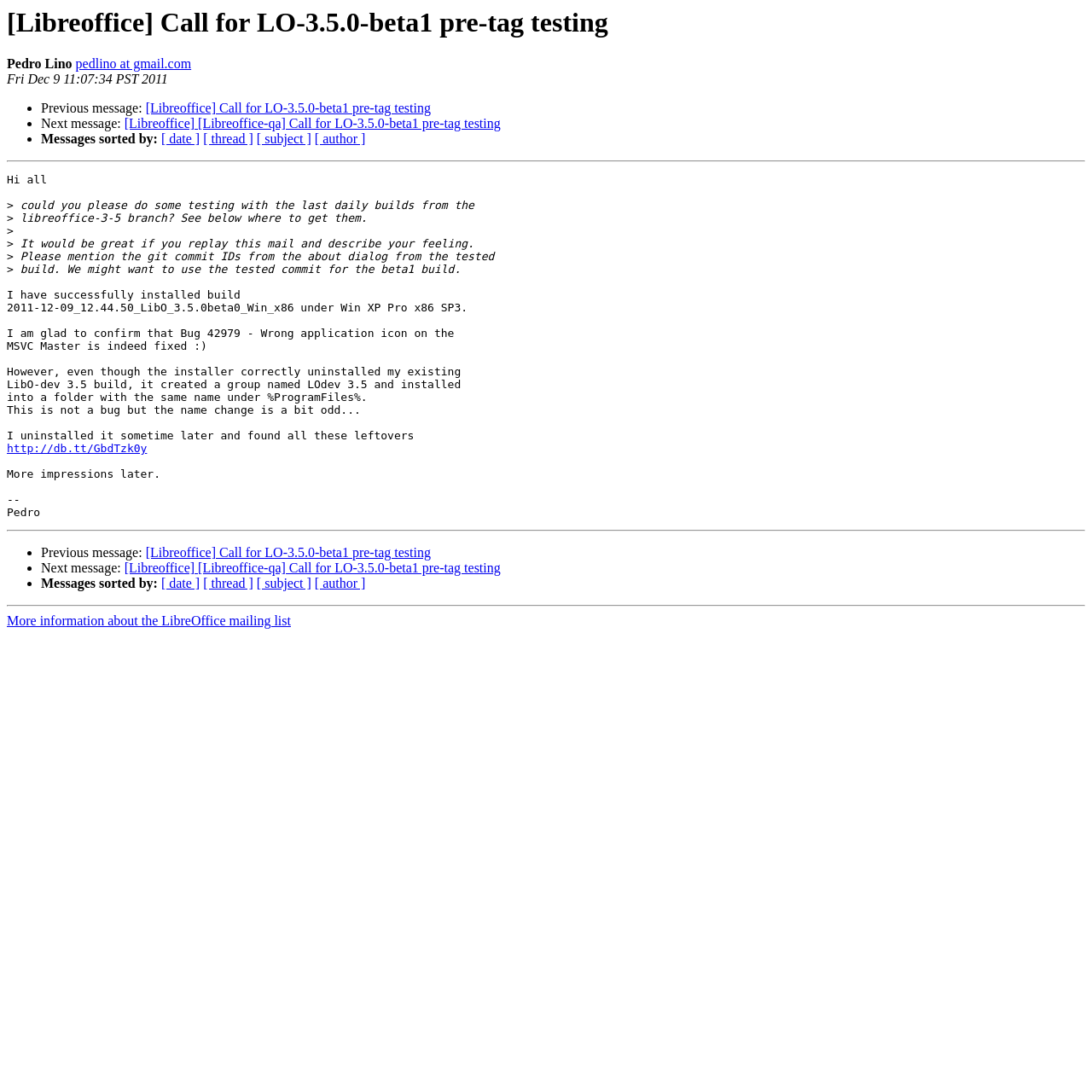Who is the author of this email?
Based on the image, give a concise answer in the form of a single word or short phrase.

Pedro Lino